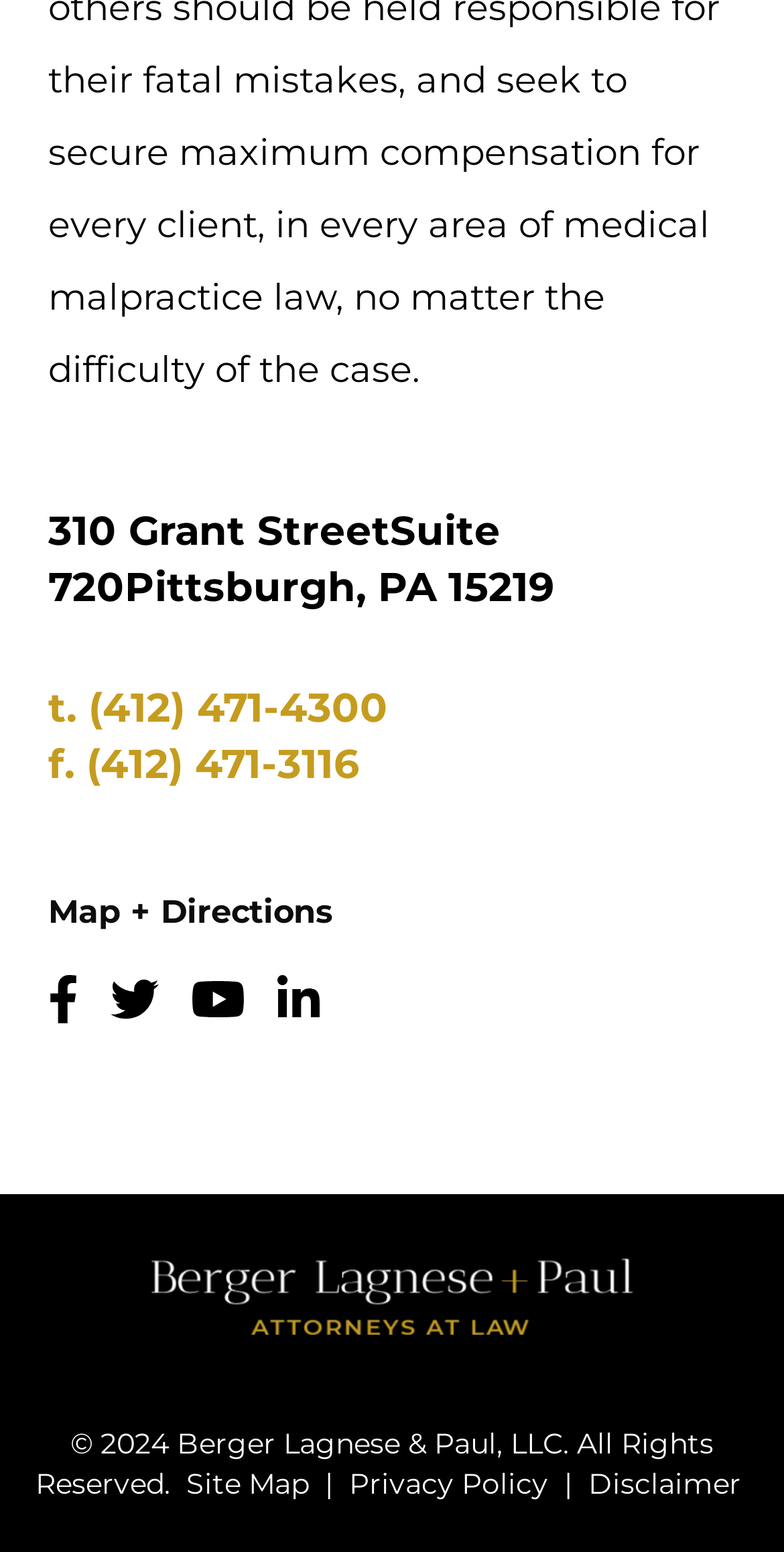How many social media links are there?
Look at the image and respond with a one-word or short-phrase answer.

4